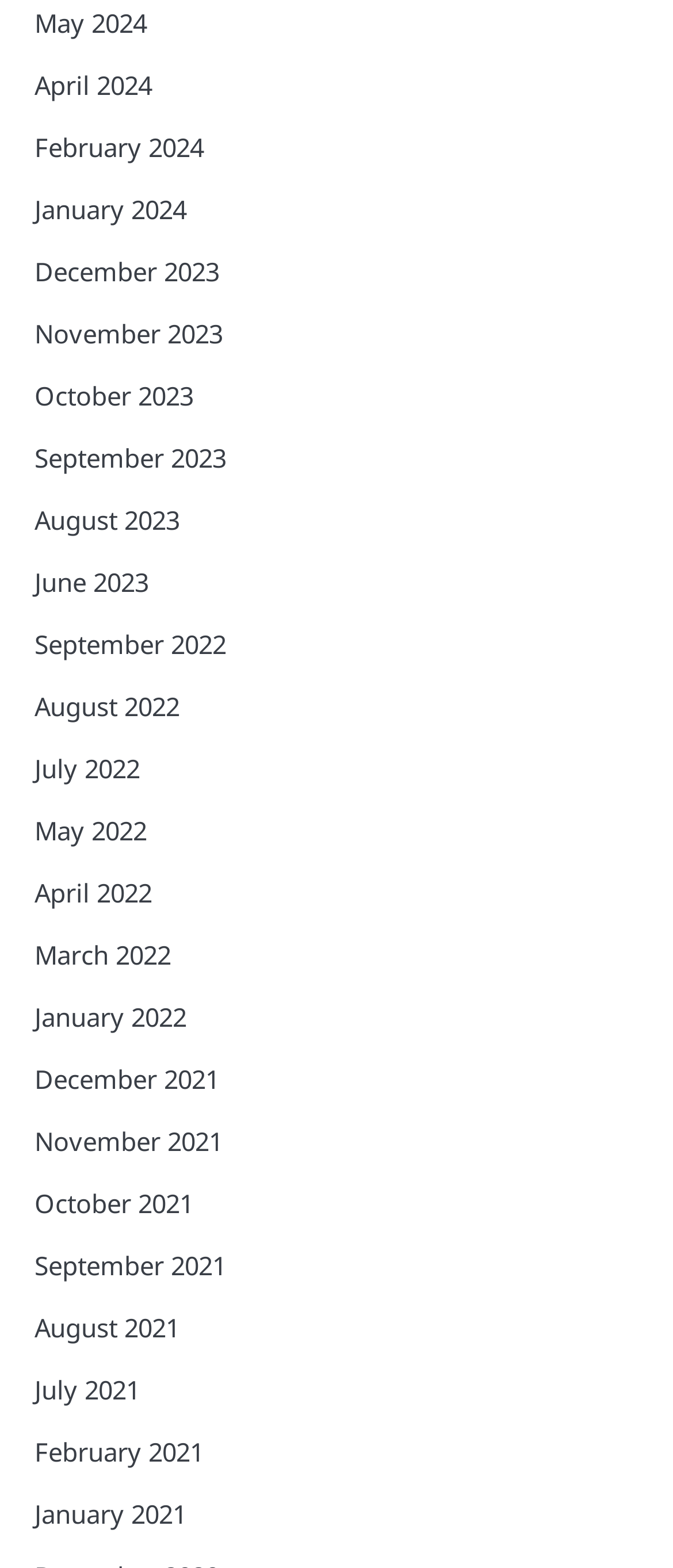How many links are there in total?
Give a single word or phrase answer based on the content of the image.

25